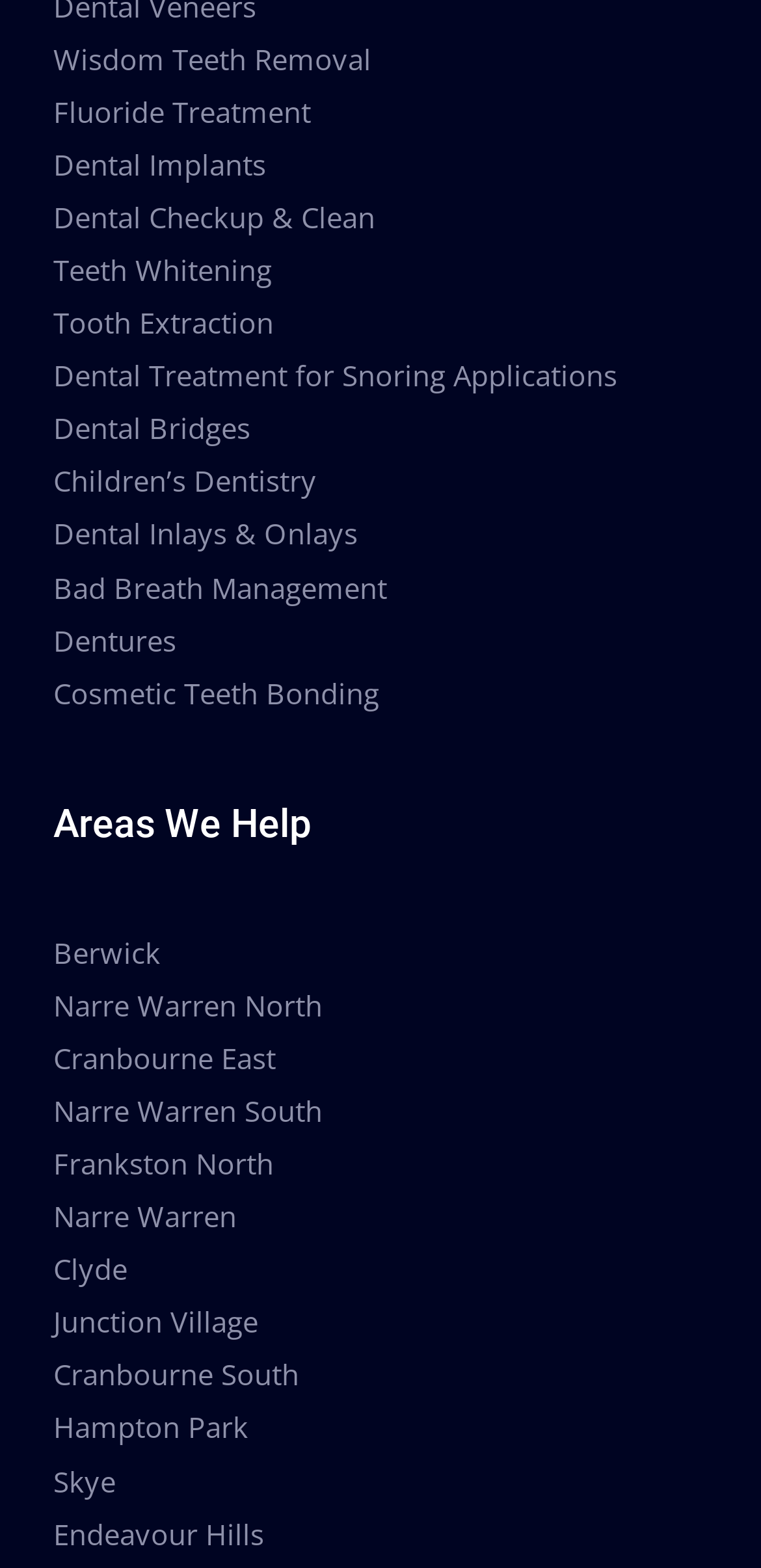Calculate the bounding box coordinates for the UI element based on the following description: "Cranbourne South". Ensure the coordinates are four float numbers between 0 and 1, i.e., [left, top, right, bottom].

[0.07, 0.864, 0.393, 0.889]